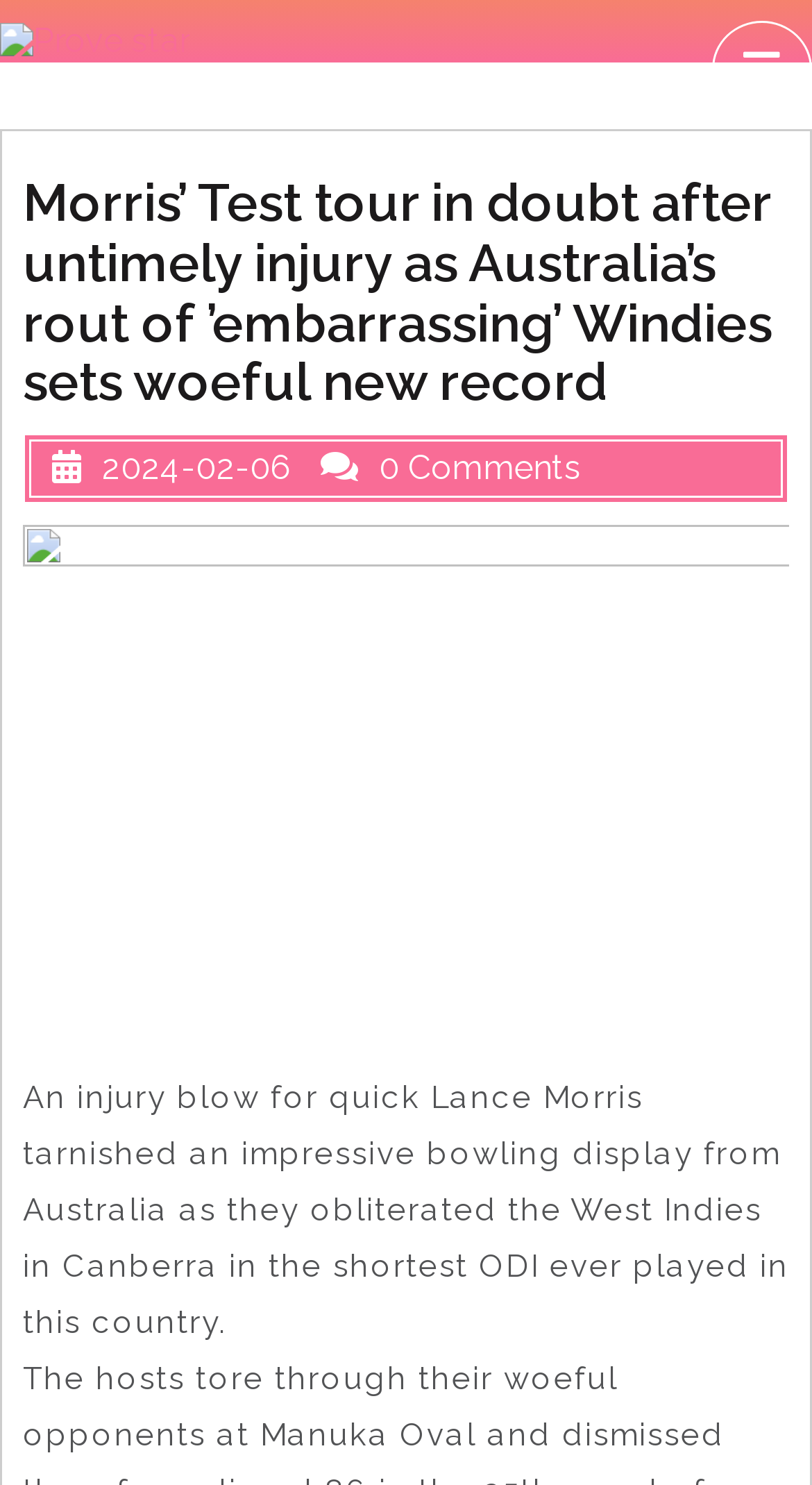Answer this question in one word or a short phrase: What is the date of the article?

2024-02-06